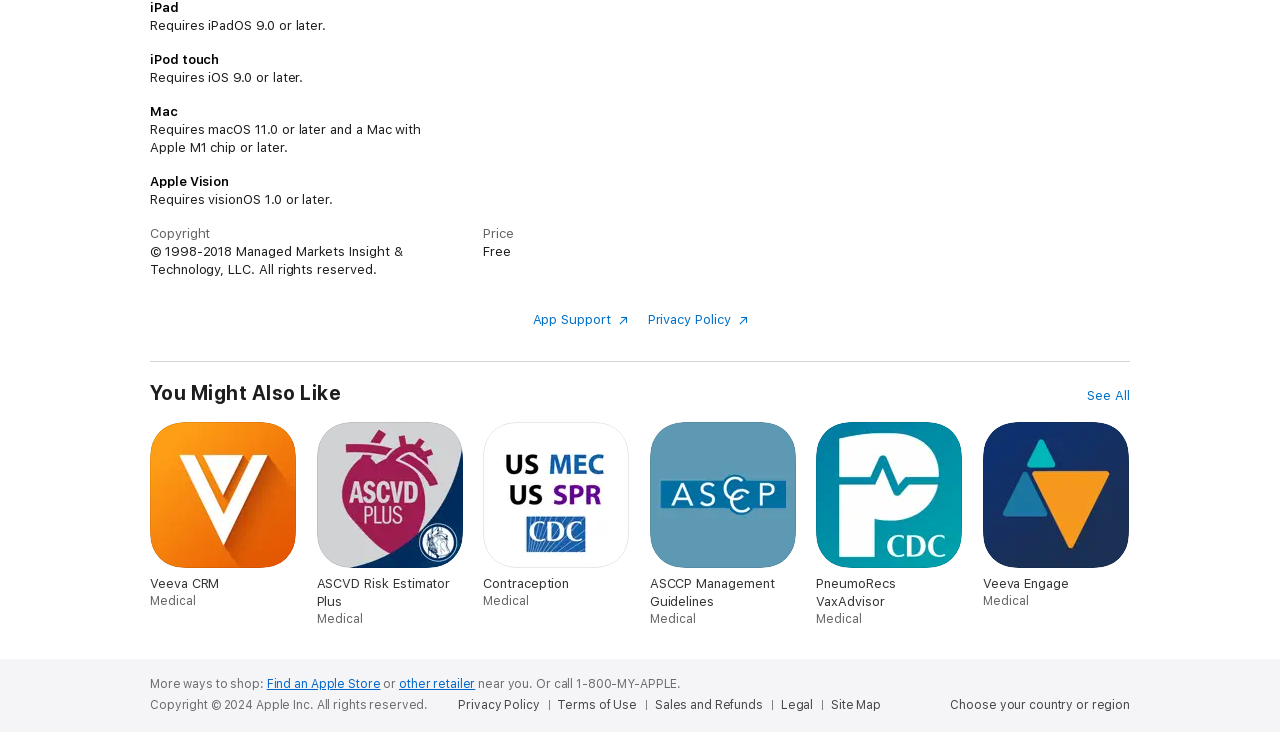Provide your answer in a single word or phrase: 
What is the copyright information?

1998-2018 Managed Markets Insight & Technology, LLC